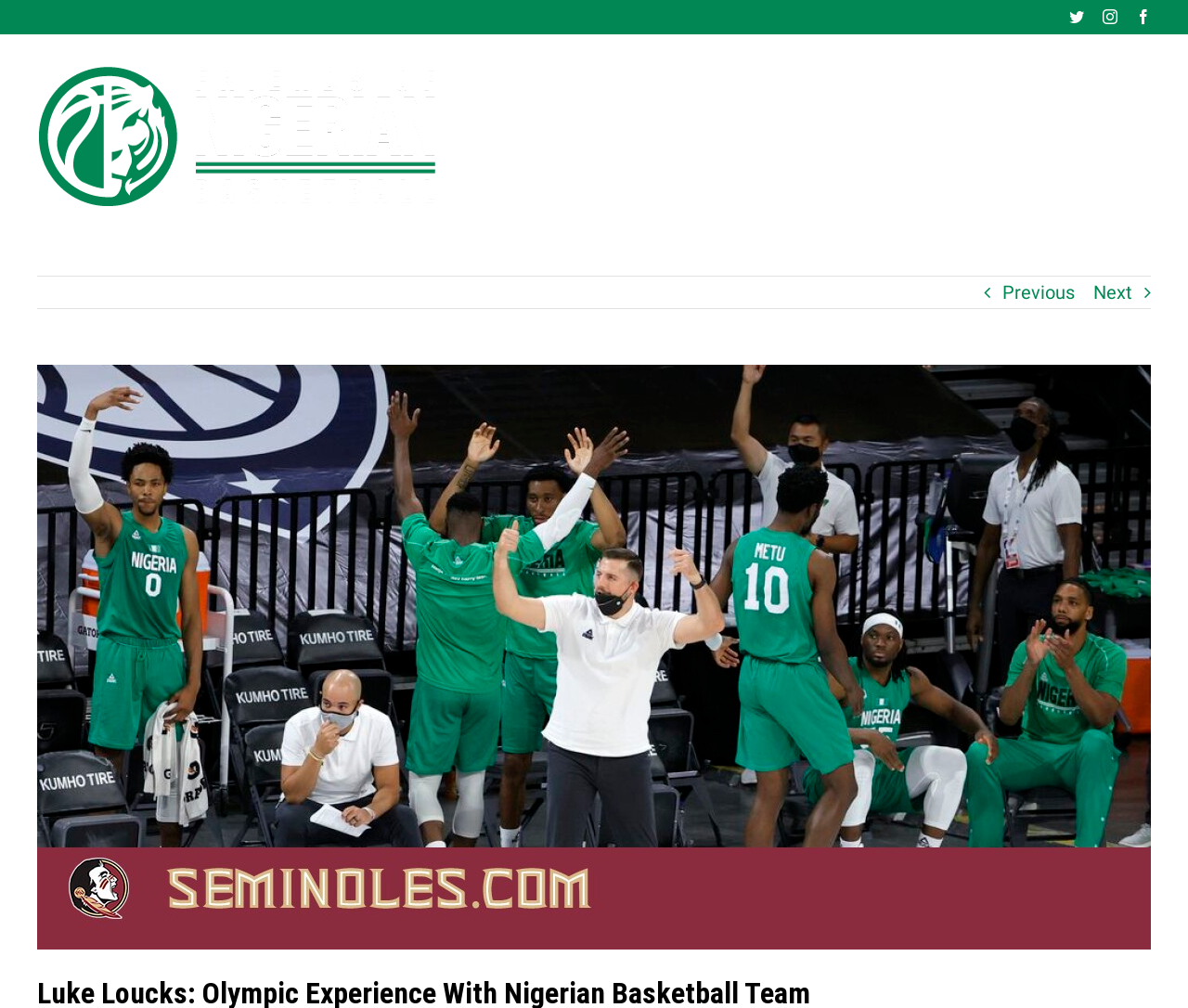Using the provided description SUPPORT US, find the bounding box coordinates for the UI element. Provide the coordinates in (top-left x, top-left y, bottom-right x, bottom-right y) format, ensuring all values are between 0 and 1.

[0.455, 0.034, 0.523, 0.121]